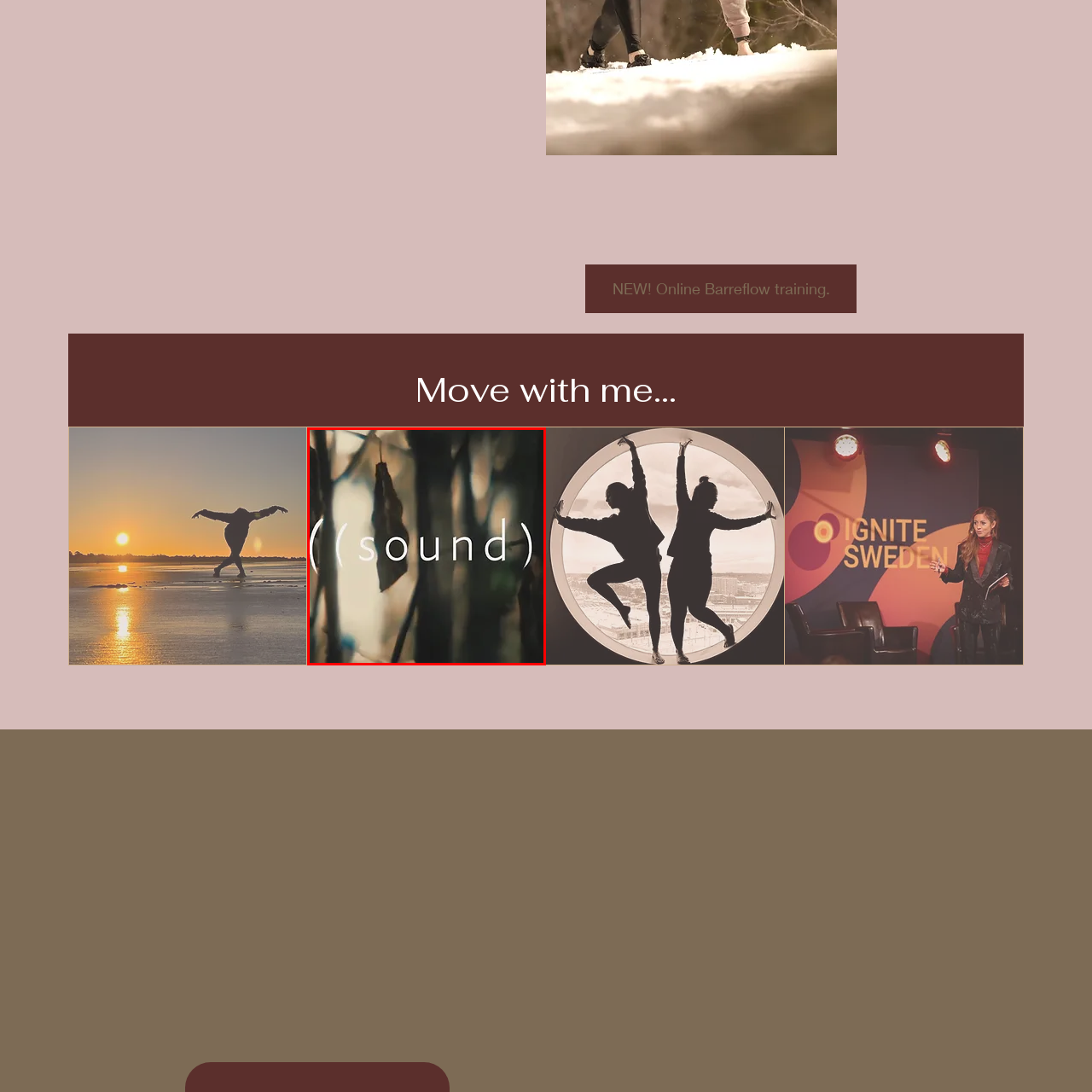Examine the red-bounded region in the image and describe it in detail.

The image titled "sound" features the word enclosed in parentheses, set against a blurred backdrop of foliage and natural elements. This composition creates a serene and contemplative atmosphere, inviting the viewer to reflect on the essence of sound in nature and its role in our lives. The interplay of light and shadows enhances the visual appeal, emphasizing the organic setting that surrounds the text. This piece aligns with the broader themes of movement and mindfulness highlighted by the accompanying content related to inner strength, personal development, and wellness initiatives.